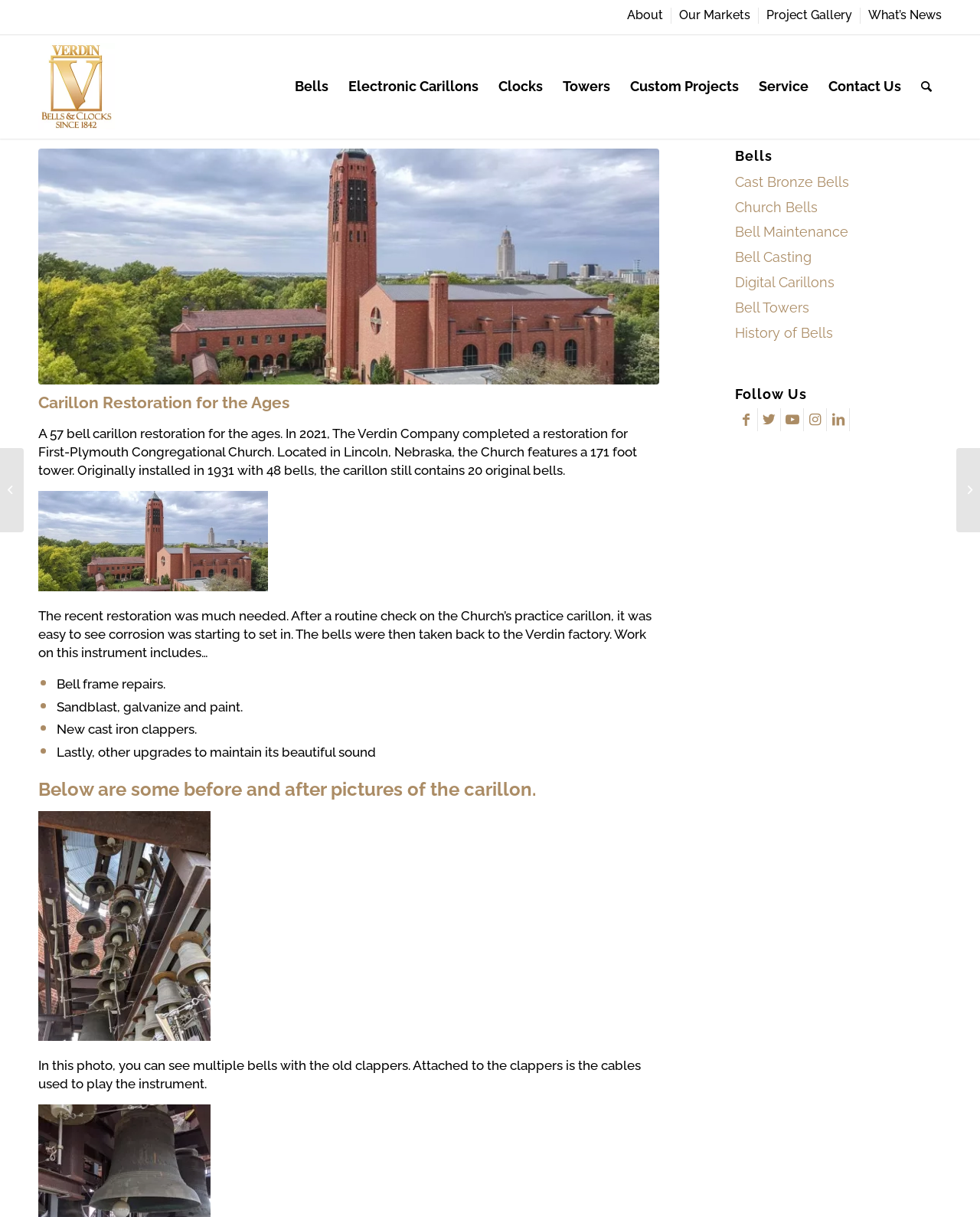What type of company is The Verdin Company?
Based on the visual, give a brief answer using one word or a short phrase.

Bell restoration company